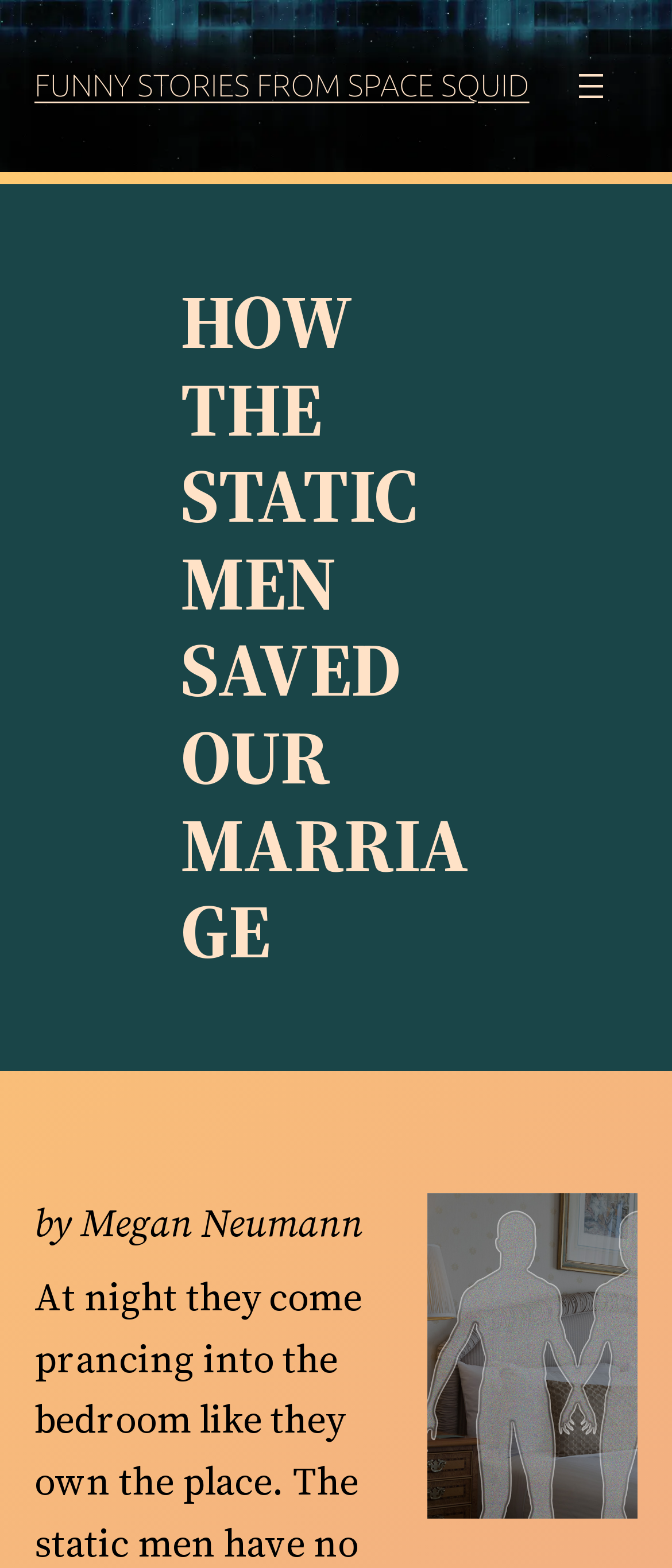Generate a thorough caption that explains the contents of the webpage.

The webpage is a humorous science fiction story platform, with a focus on the story "How the Static Men Saved Our Marriage !". At the top, there is a heading that reads "FUNNY STORIES FROM SPACE SQUID", which is also a clickable link. To the right of this heading, there is a navigation menu labeled "Header navigation" with an "Open menu" button, accompanied by an image.

Below the navigation menu, the title of the featured story "HOW THE STATIC MEN SAVED OUR MARRIAGE" is prominently displayed, taking up most of the width of the page. Underneath the title, there is a large image related to the story, labeled "free-scifi-story", which occupies a significant portion of the page.

At the bottom left of the page, there is a text element that reads "by Megan Neumann", indicating the author of the story. Overall, the webpage has a playful and whimsical tone, with a focus on showcasing the featured story and its accompanying image.